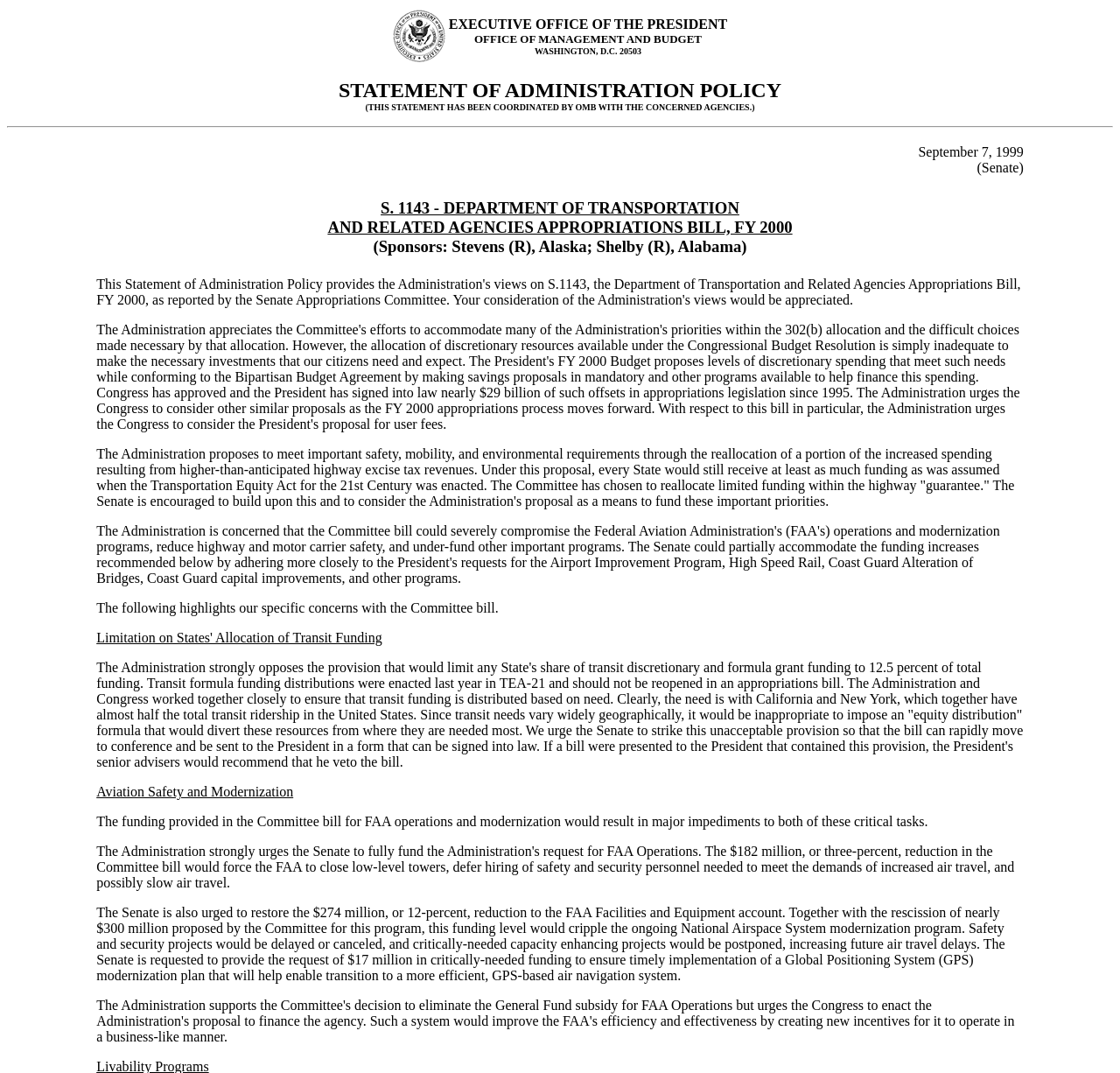Please examine the image and answer the question with a detailed explanation:
What is the date mentioned in the webpage?

The date is mentioned in the LayoutTableCell element with the text 'September 7, 1999 (Senate)' which is located in the second LayoutTableRow of the separator element.